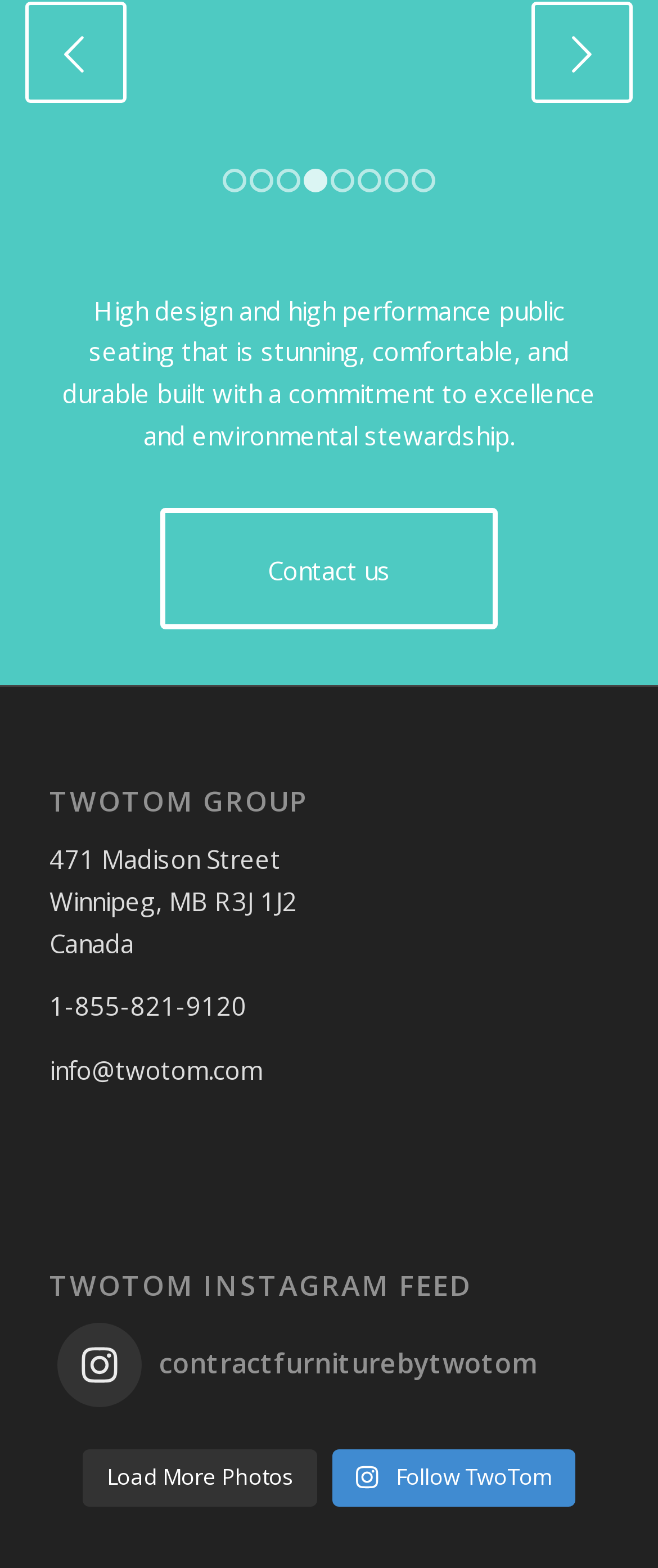What is the address of the company?
Refer to the image and provide a one-word or short phrase answer.

471 Madison Street, Winnipeg, MB R3J 1J2, Canada